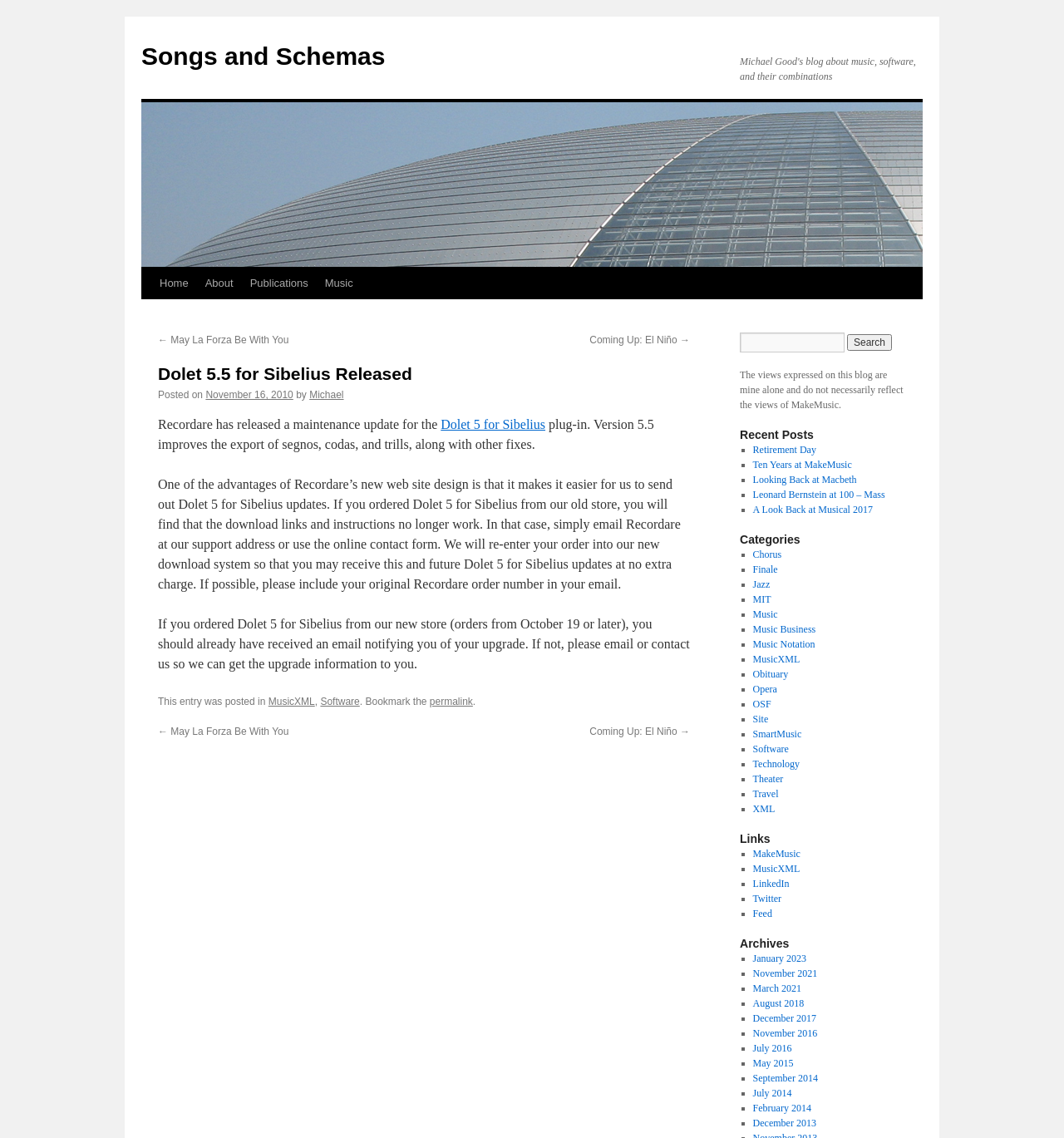Bounding box coordinates should be provided in the format (top-left x, top-left y, bottom-right x, bottom-right y) with all values between 0 and 1. Identify the bounding box for this UI element: March 2021

[0.707, 0.863, 0.753, 0.874]